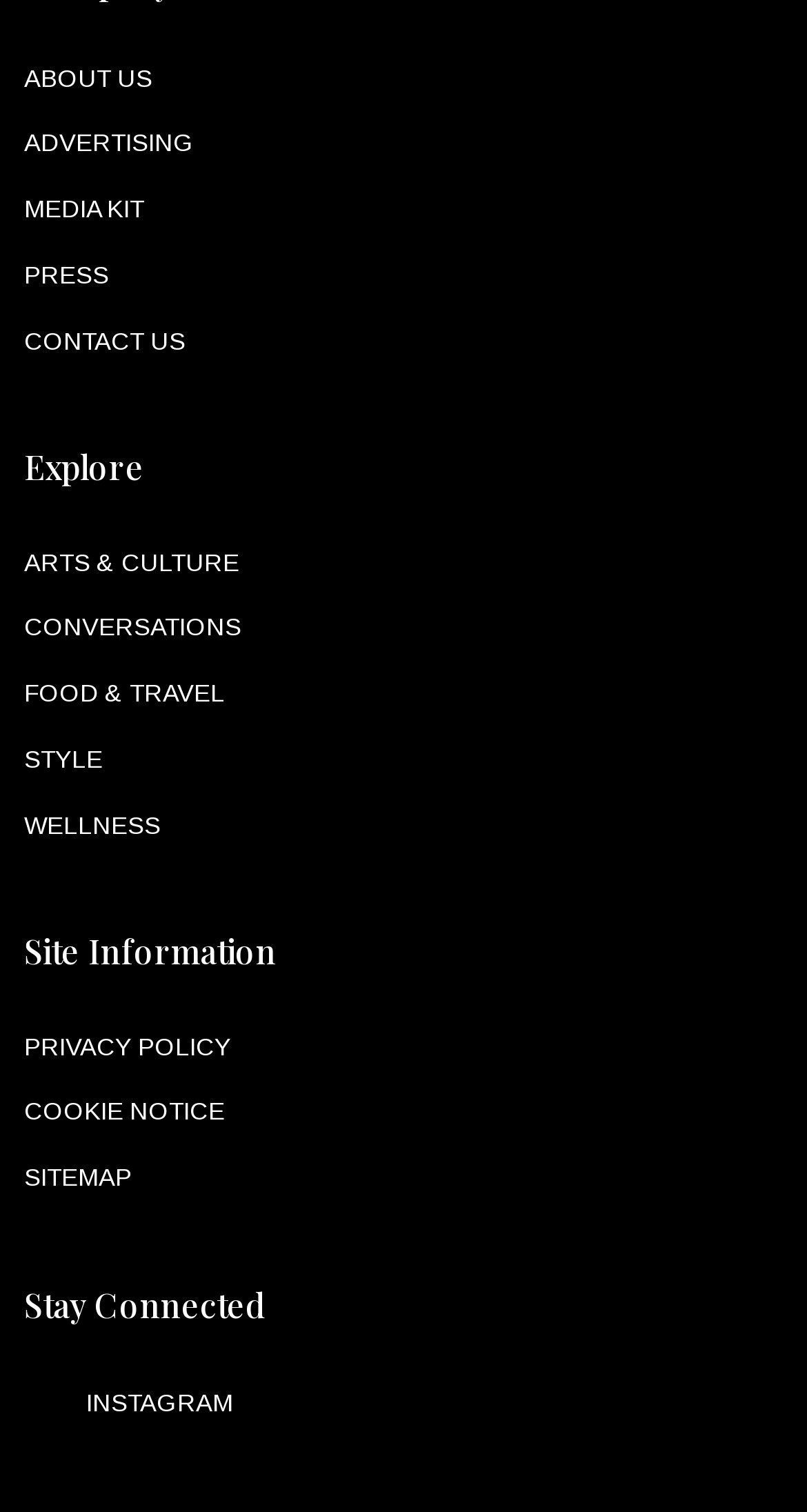Please find the bounding box coordinates of the element that must be clicked to perform the given instruction: "click ABOUT US". The coordinates should be four float numbers from 0 to 1, i.e., [left, top, right, bottom].

[0.03, 0.042, 0.189, 0.061]